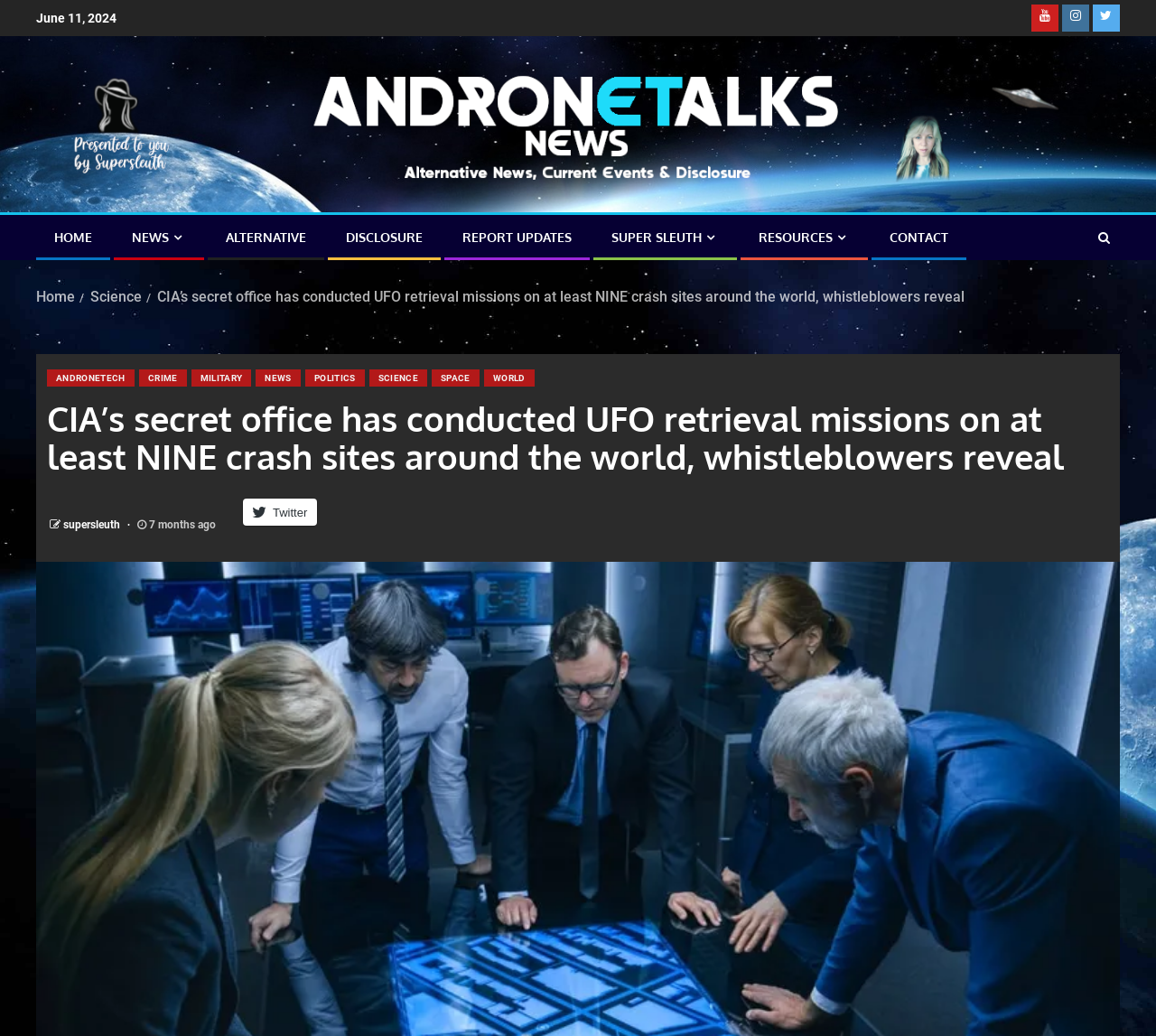What social media platform is linked to the article?
Please provide a single word or phrase as your answer based on the image.

Twitter